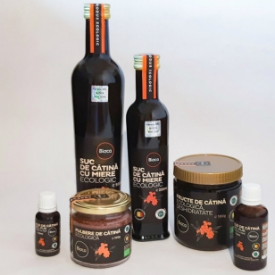Explain in detail what you see in the image.

The image showcases a variety of organic sea buckthorn products, beautifully arranged against a neutral background. Featured prominently are several bottles of sea buckthorn juice, marked with labels indicating their ecological production. The assortment includes two tall glass bottles, a round jar, and smaller containers, all showcasing rich branding that highlights the health benefits of sea buckthorn. Labels emphasize characteristics such as "ecological" and other nutritional values, appealing to consumers interested in natural and health-conscious products. The assortment reflects the dedication to quality and organic farming, presenting an inviting visual for those exploring healthful options.